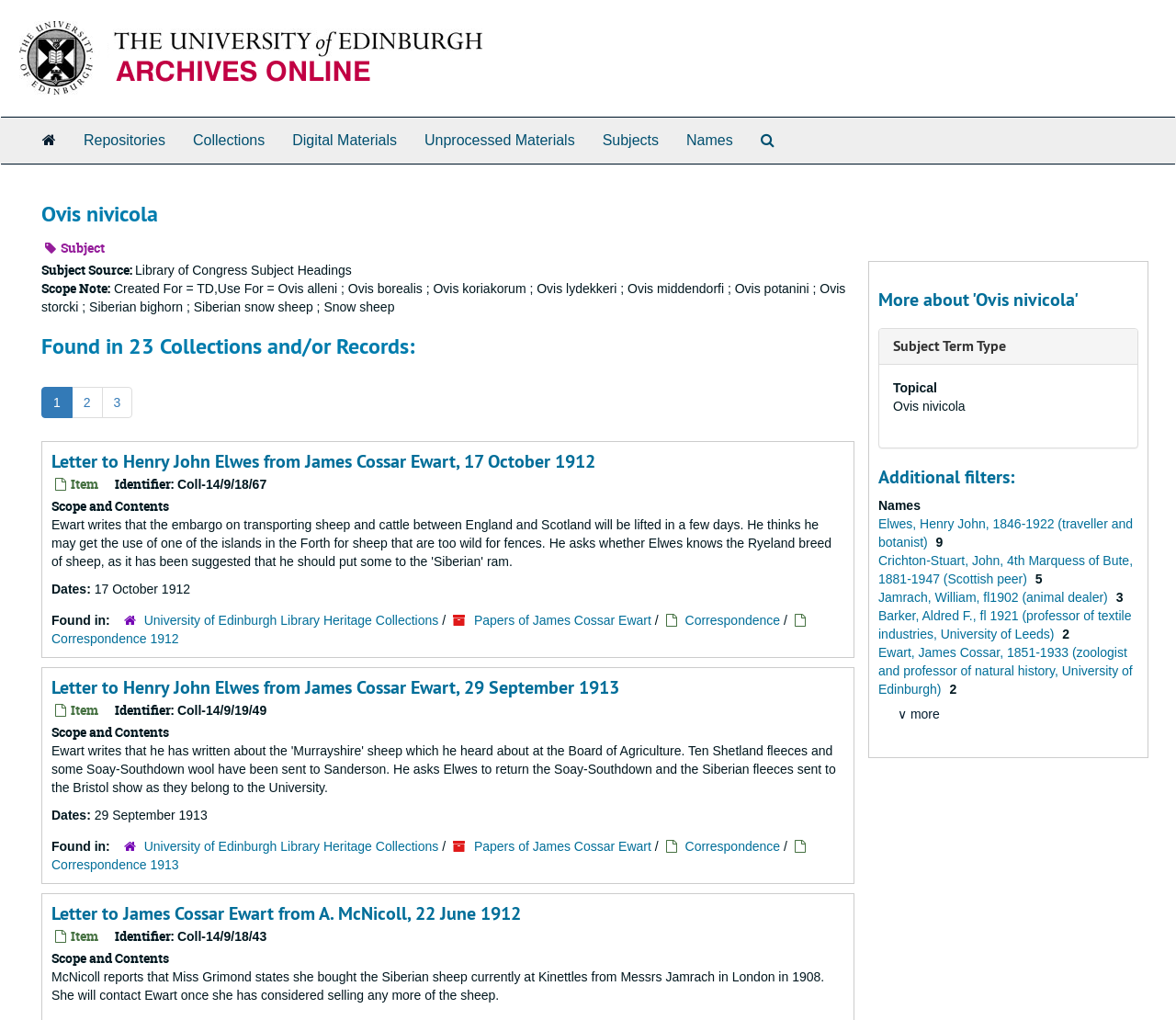Select the bounding box coordinates of the element I need to click to carry out the following instruction: "View the letter to Henry John Elwes from James Cossar Ewart, 17 October 1912".

[0.044, 0.44, 0.506, 0.464]